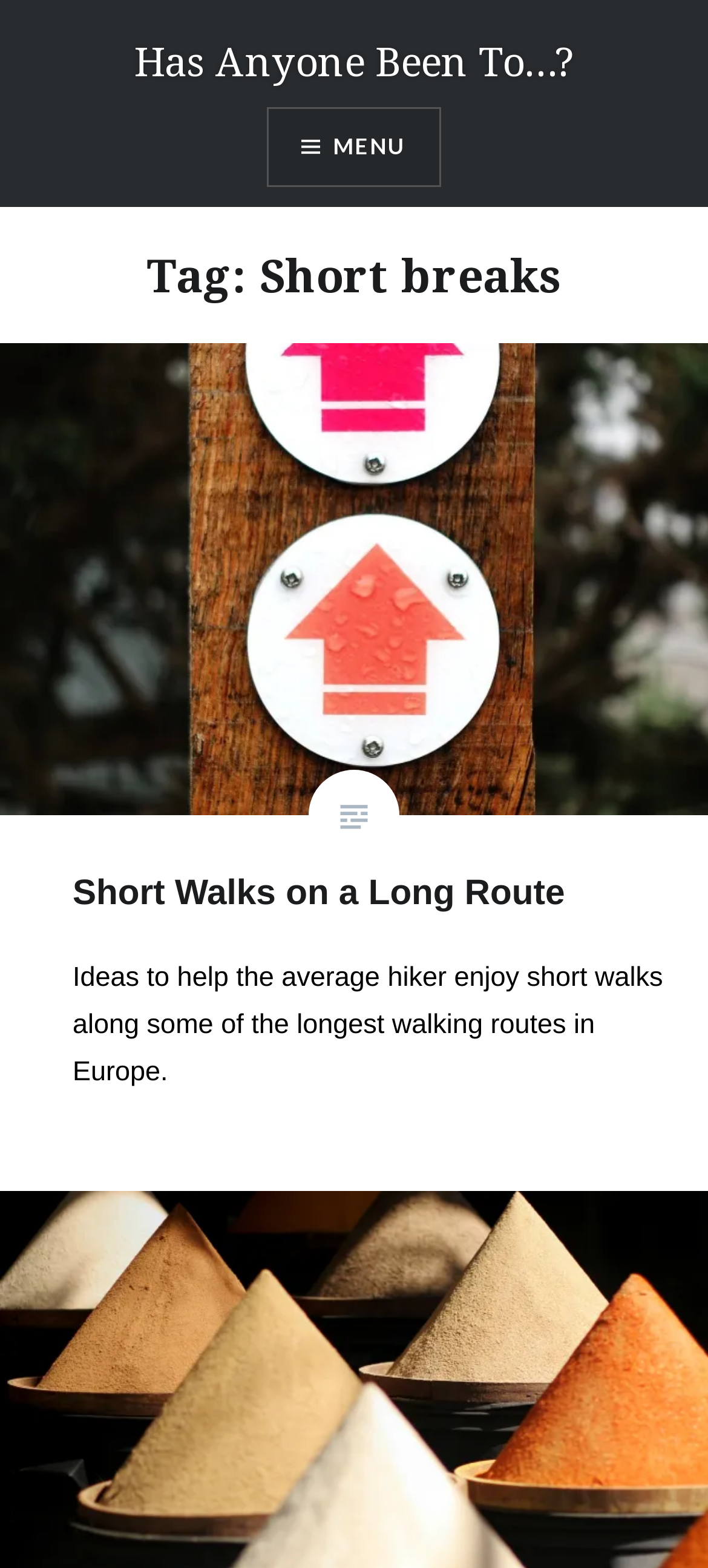Using the image as a reference, answer the following question in as much detail as possible:
What is the purpose of the button with a menu icon?

The button with a menu icon has an aria-expanded attribute set to False, and it controls the primary menu, indicating that it is used to toggle the visibility of the primary menu.